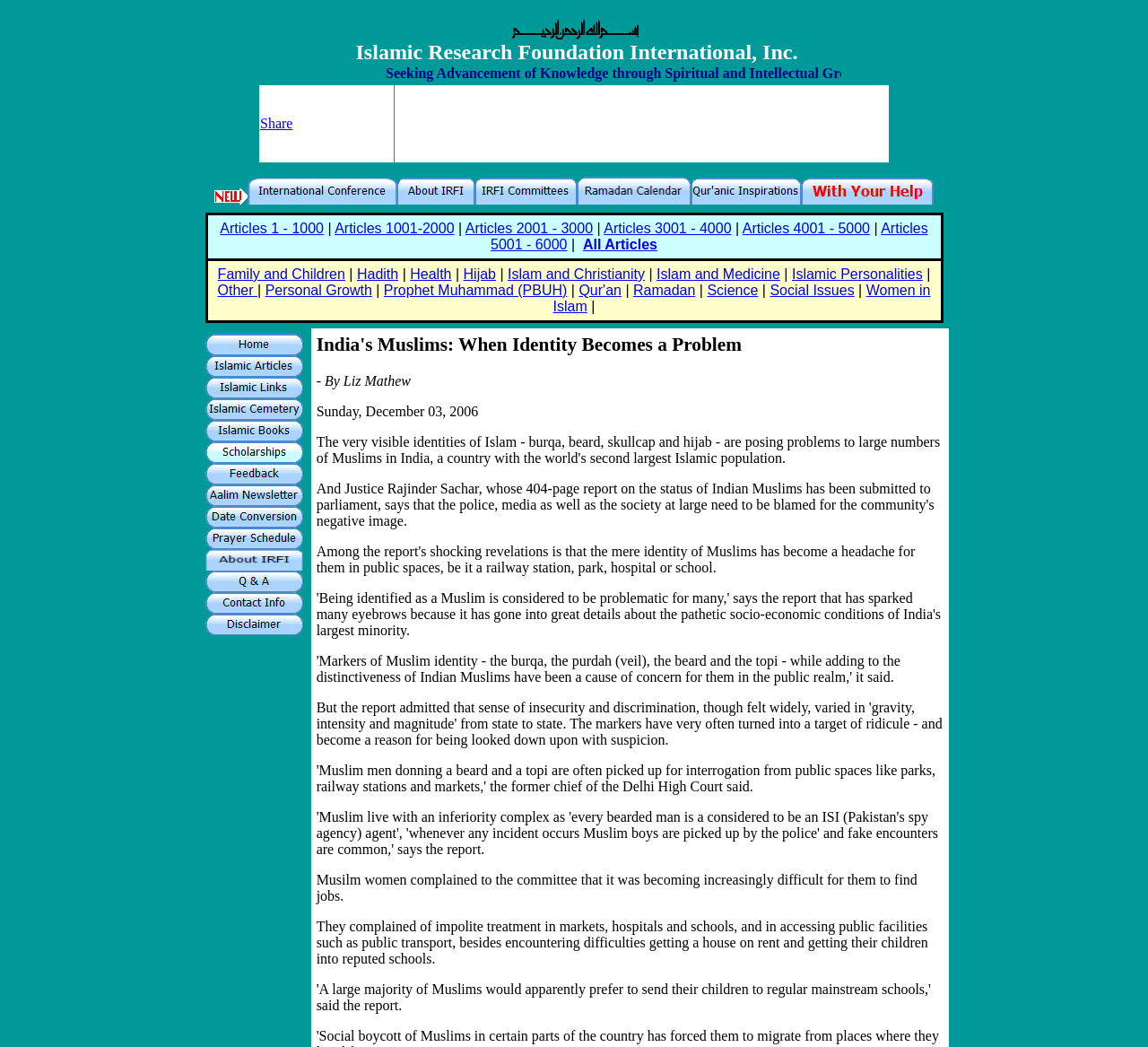Locate the bounding box coordinates of the clickable region to complete the following instruction: "Read articles 1-1000."

[0.192, 0.211, 0.282, 0.225]